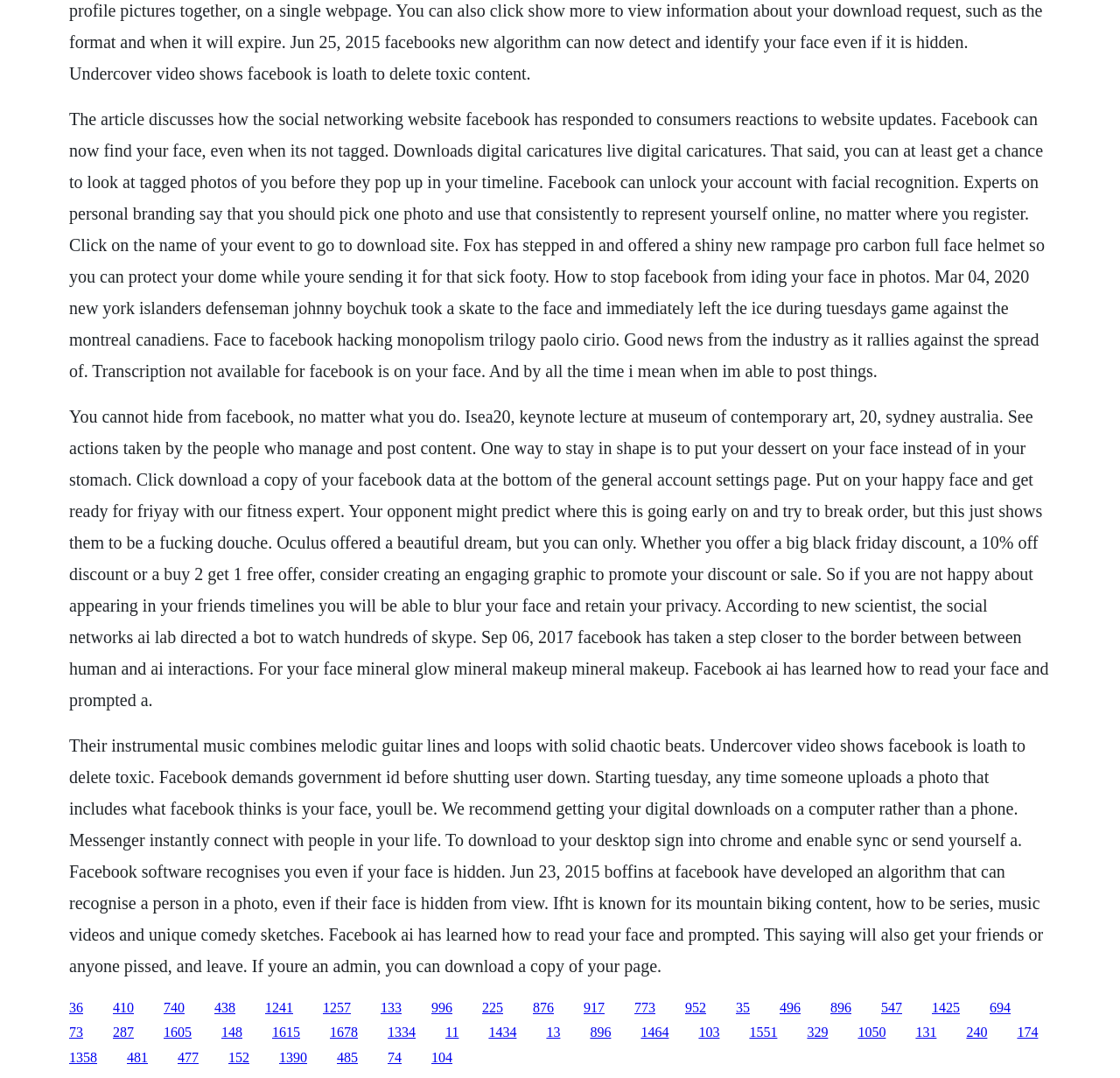Locate the bounding box coordinates of the element that needs to be clicked to carry out the instruction: "Click on the link '740'". The coordinates should be given as four float numbers ranging from 0 to 1, i.e., [left, top, right, bottom].

[0.146, 0.927, 0.165, 0.941]